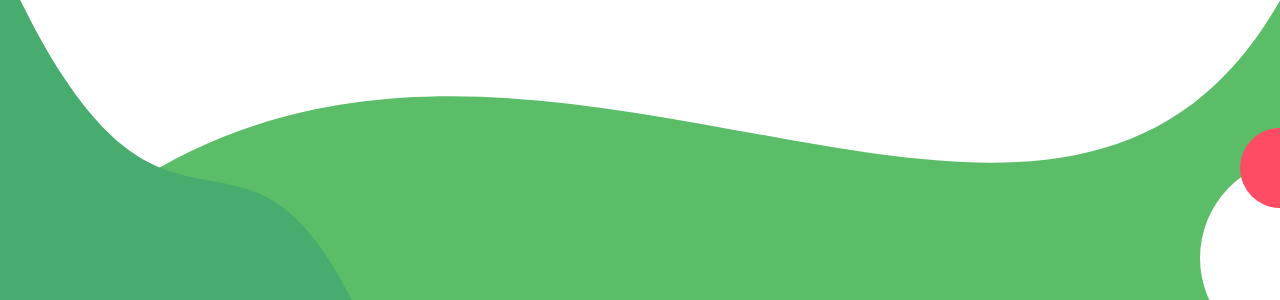What type of contexts is this design suitable for?
Utilize the image to construct a detailed and well-explained answer.

The caption suggests that this visually engaging design could be ideal for a variety of contexts, such as website banners, promotional graphics, or creative backgrounds, emphasizing energy and creativity.